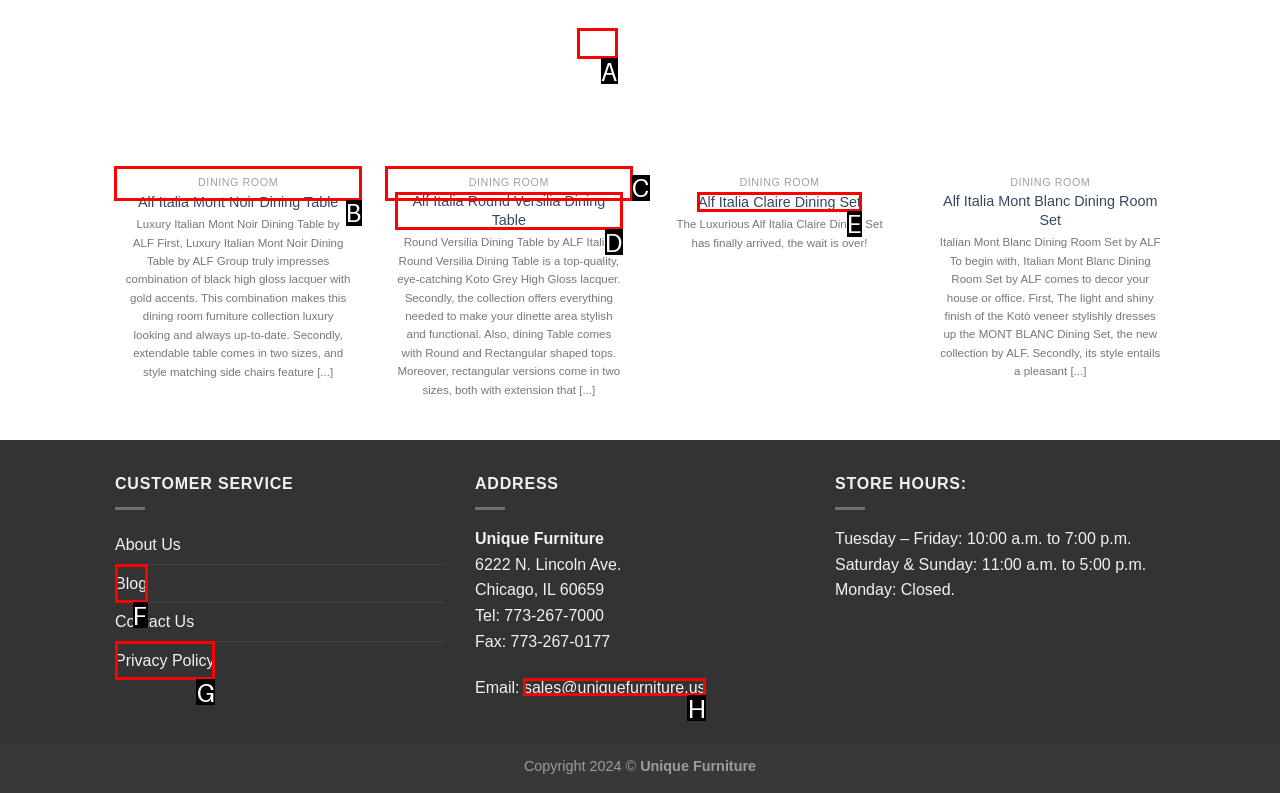Identify which HTML element to click to fulfill the following task: Visit Unique Furniture's blog. Provide your response using the letter of the correct choice.

F